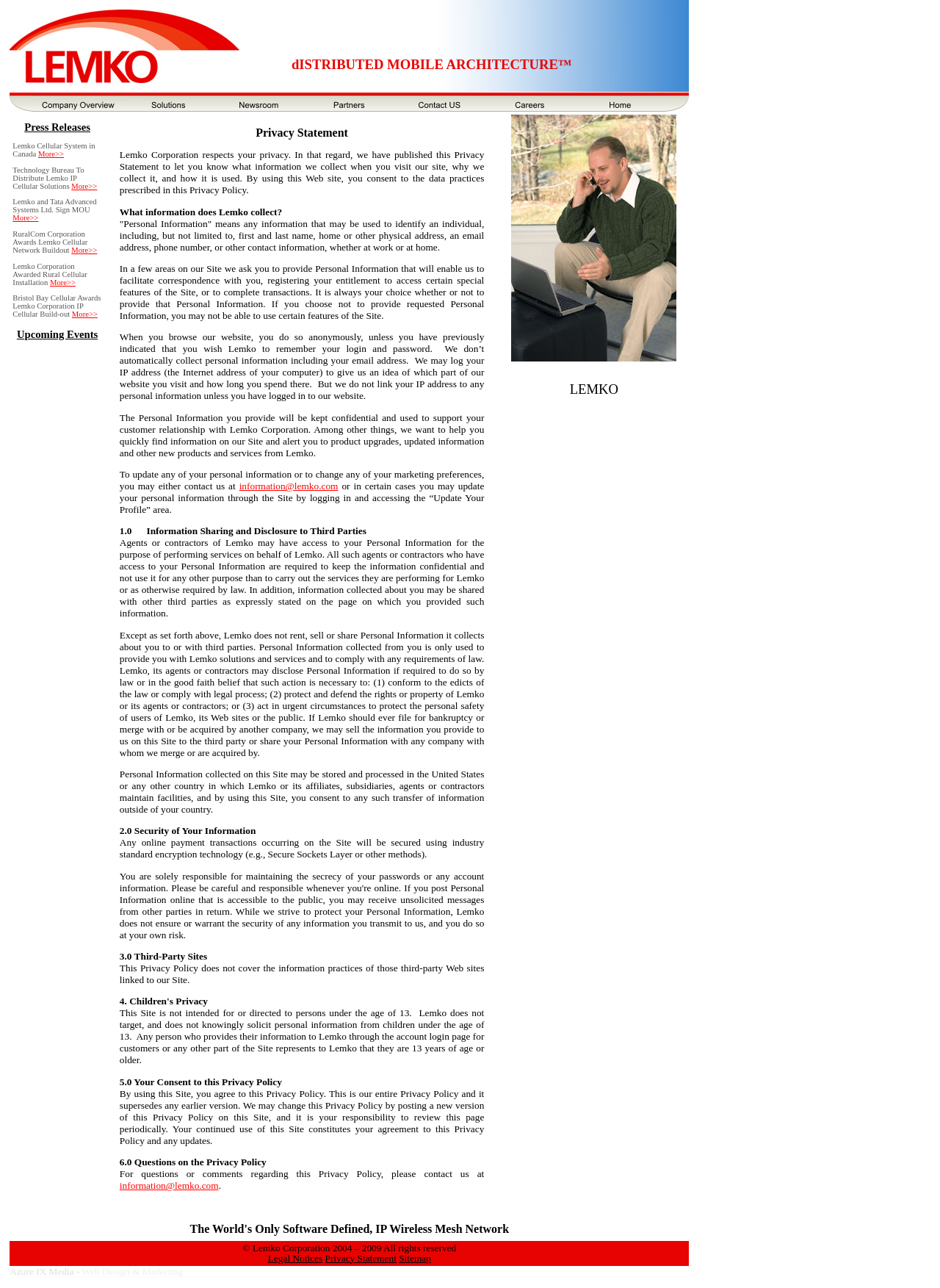Provide your answer in a single word or phrase: 
How many main navigation items are there?

7